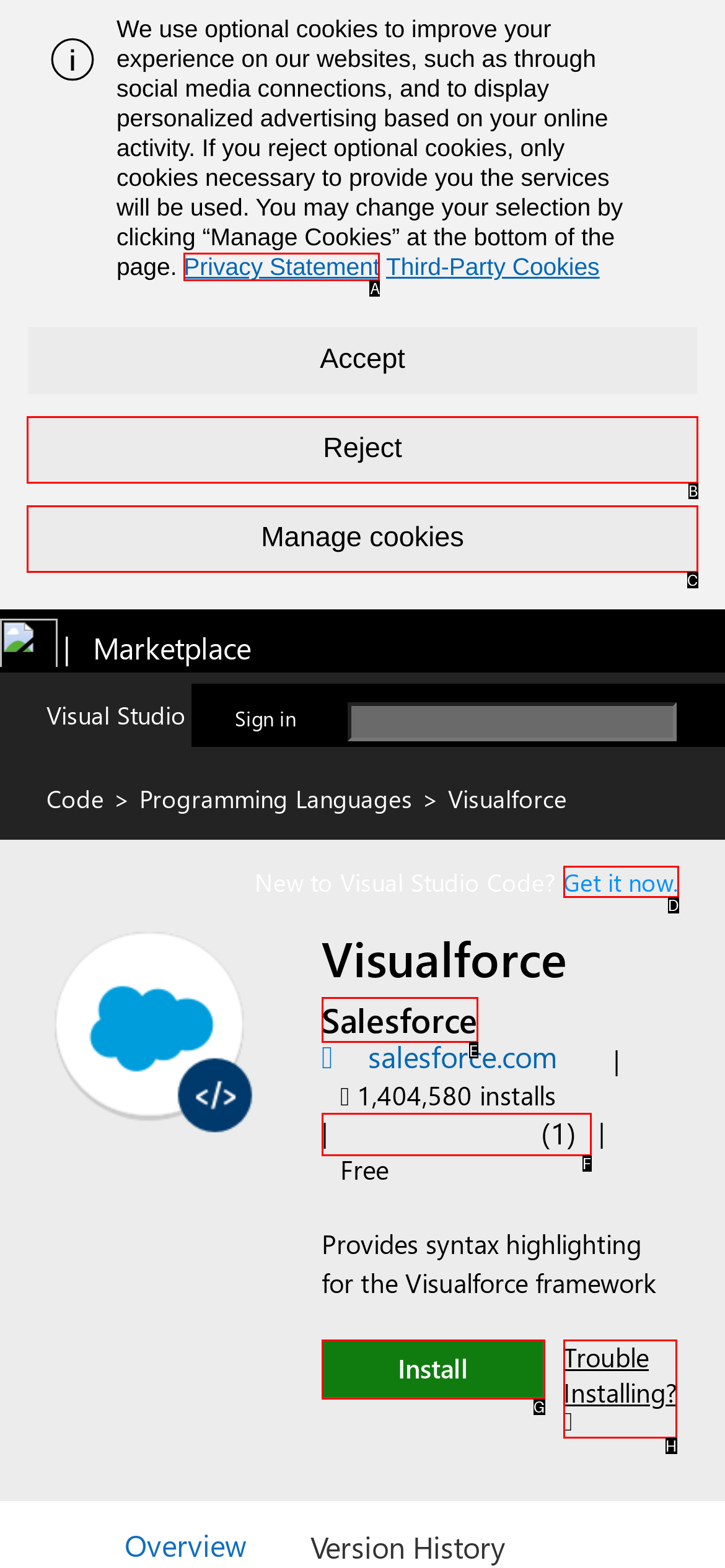Identify the appropriate choice to fulfill this task: View more from Salesforce publisher
Respond with the letter corresponding to the correct option.

E